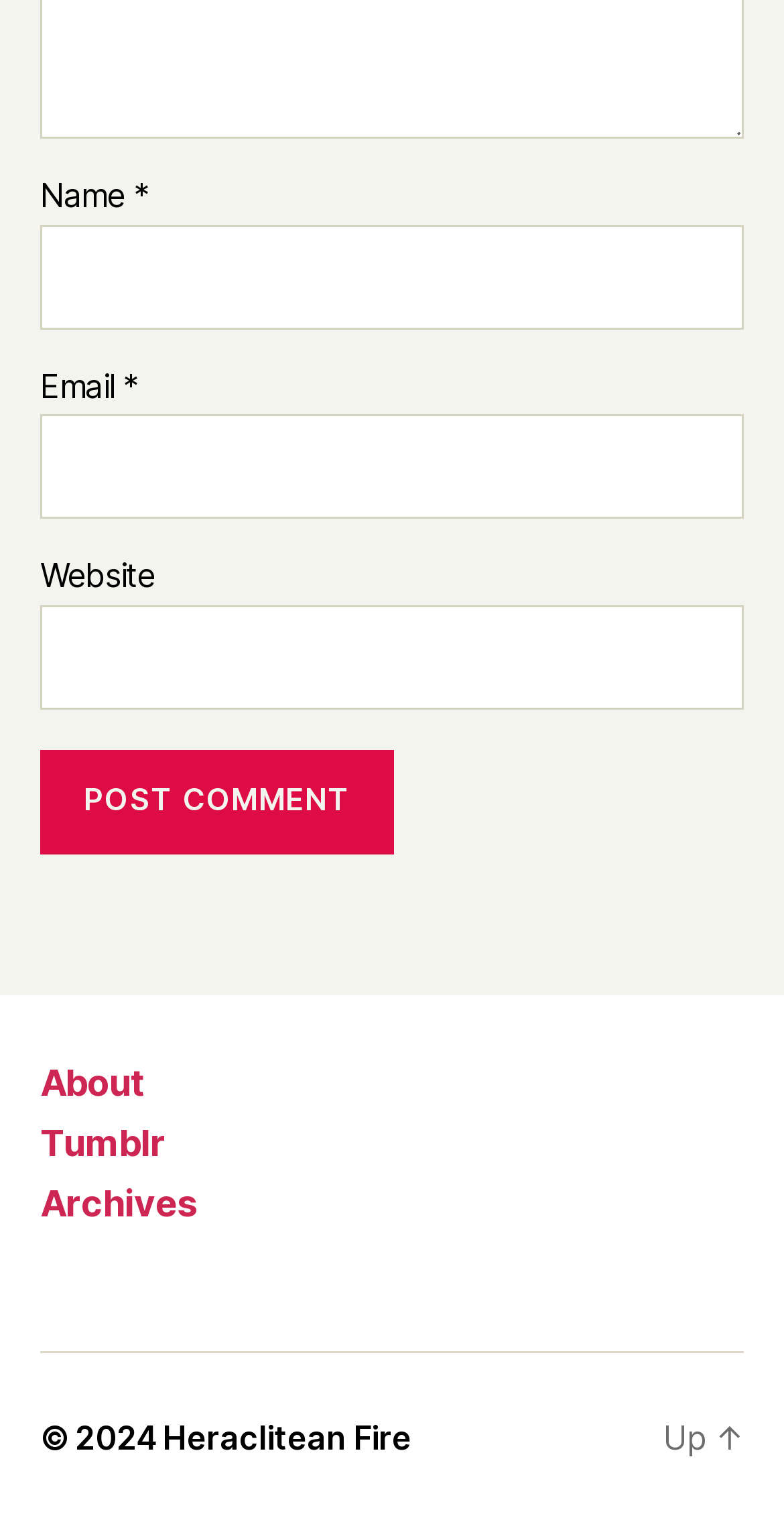Indicate the bounding box coordinates of the clickable region to achieve the following instruction: "Click the Post Comment button."

[0.051, 0.492, 0.503, 0.561]